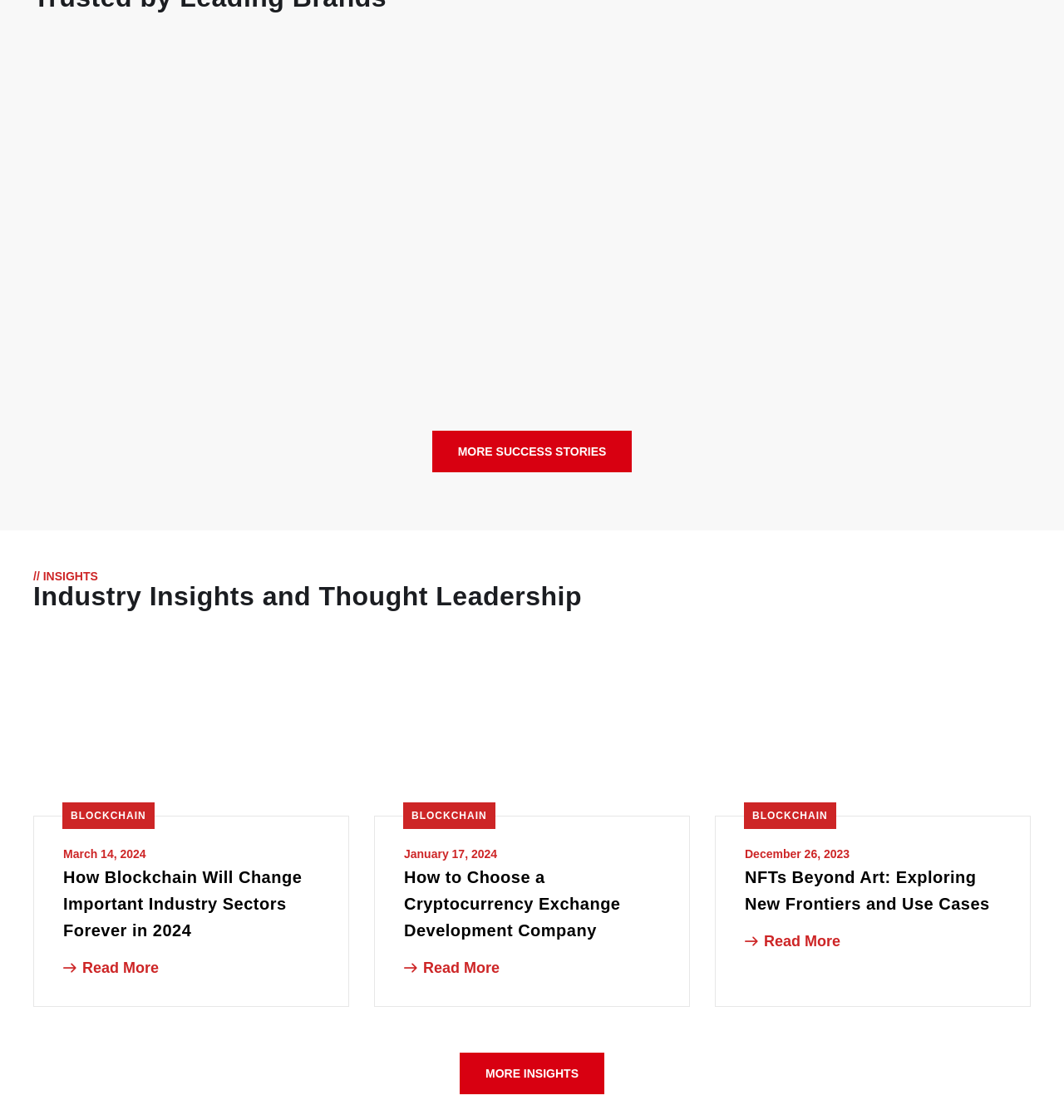Provide your answer in one word or a succinct phrase for the question: 
What is the name of the crypto exchange?

AXIOM